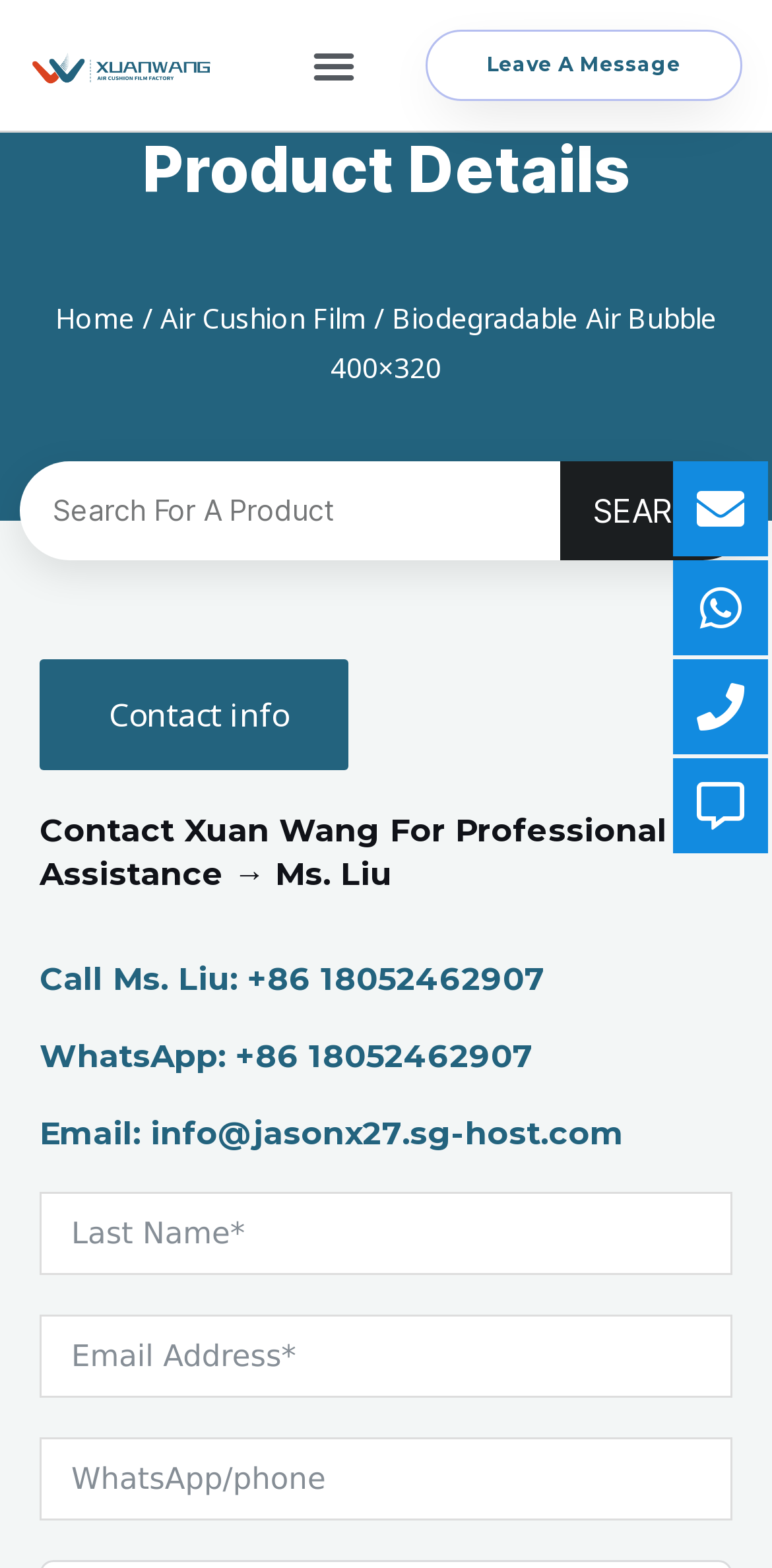Consider the image and give a detailed and elaborate answer to the question: 
What is the name of the product?

The name of the product can be found in the breadcrumb navigation, which shows the current page as 'Biodegradable Air Bubble 400×320'. This suggests that the product being showcased is indeed 'Biodegradable Air Bubble 400x320'.